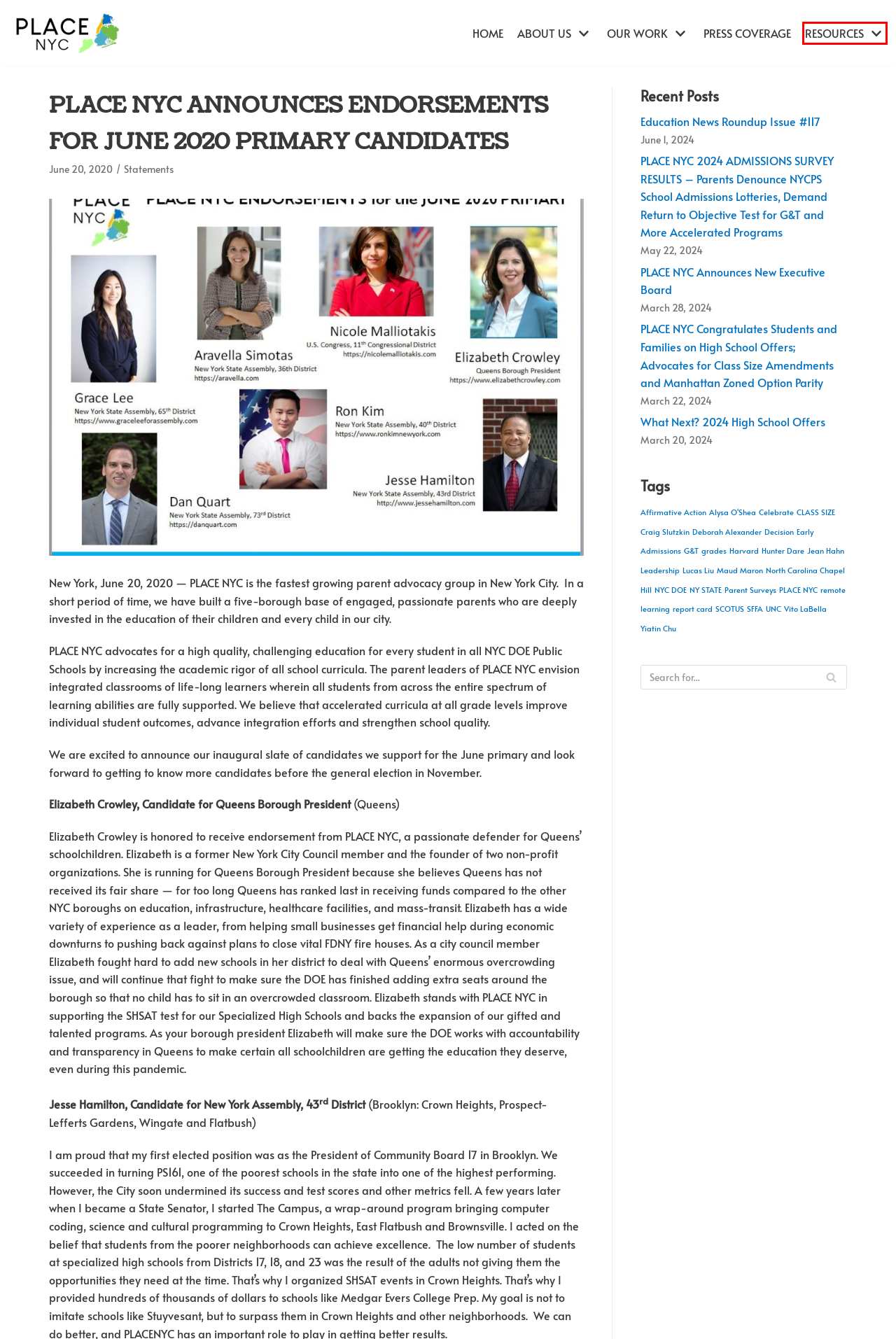You are provided with a screenshot of a webpage that includes a red rectangle bounding box. Please choose the most appropriate webpage description that matches the new webpage after clicking the element within the red bounding box. Here are the candidates:
A. PLACE NYC – Parent Leaders for Accelerated Curriculum and Education
B. grades – PLACE NYC
C. SCOTUS – PLACE NYC
D. PLACE NYC Announces New Executive Board – PLACE NYC
E. Leadership – PLACE NYC
F. Resources – PLACE NYC
G. Craig Slutzkin – PLACE NYC
H. PLACE NYC – PLACE NYC

F